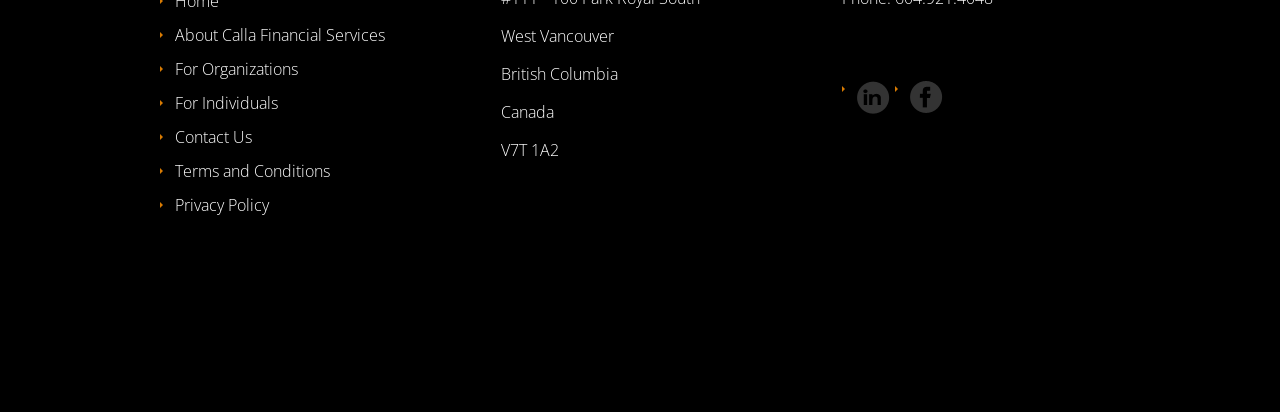Identify the bounding box coordinates for the region to click in order to carry out this instruction: "Visit For Organizations". Provide the coordinates using four float numbers between 0 and 1, formatted as [left, top, right, bottom].

[0.137, 0.14, 0.233, 0.193]